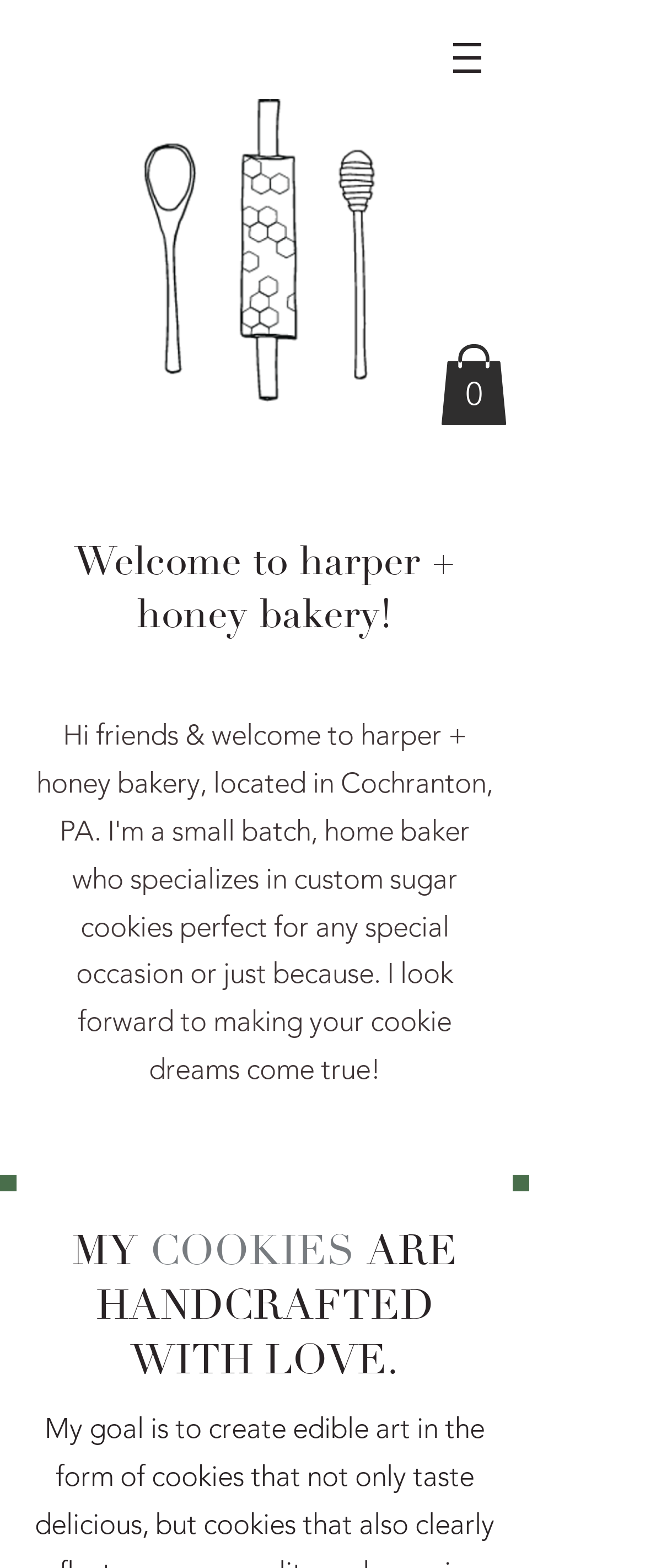Is the navigation menu open?
Give a detailed explanation using the information visible in the image.

I saw the button '' with the attribute 'hasPopup: menu', but there is no indication that the menu is currently open.